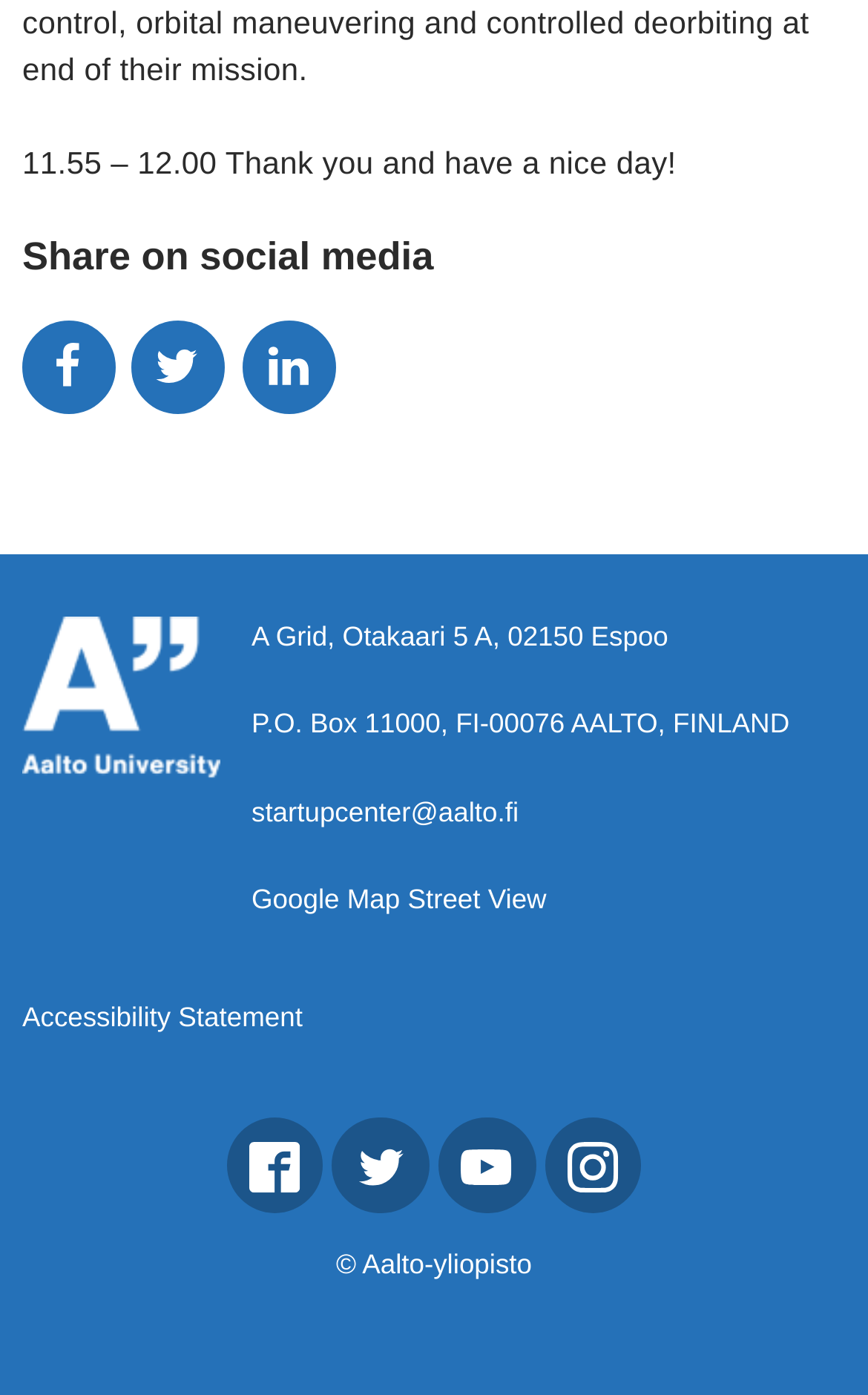Determine the bounding box coordinates of the clickable region to follow the instruction: "View location on map".

[0.29, 0.445, 0.77, 0.467]